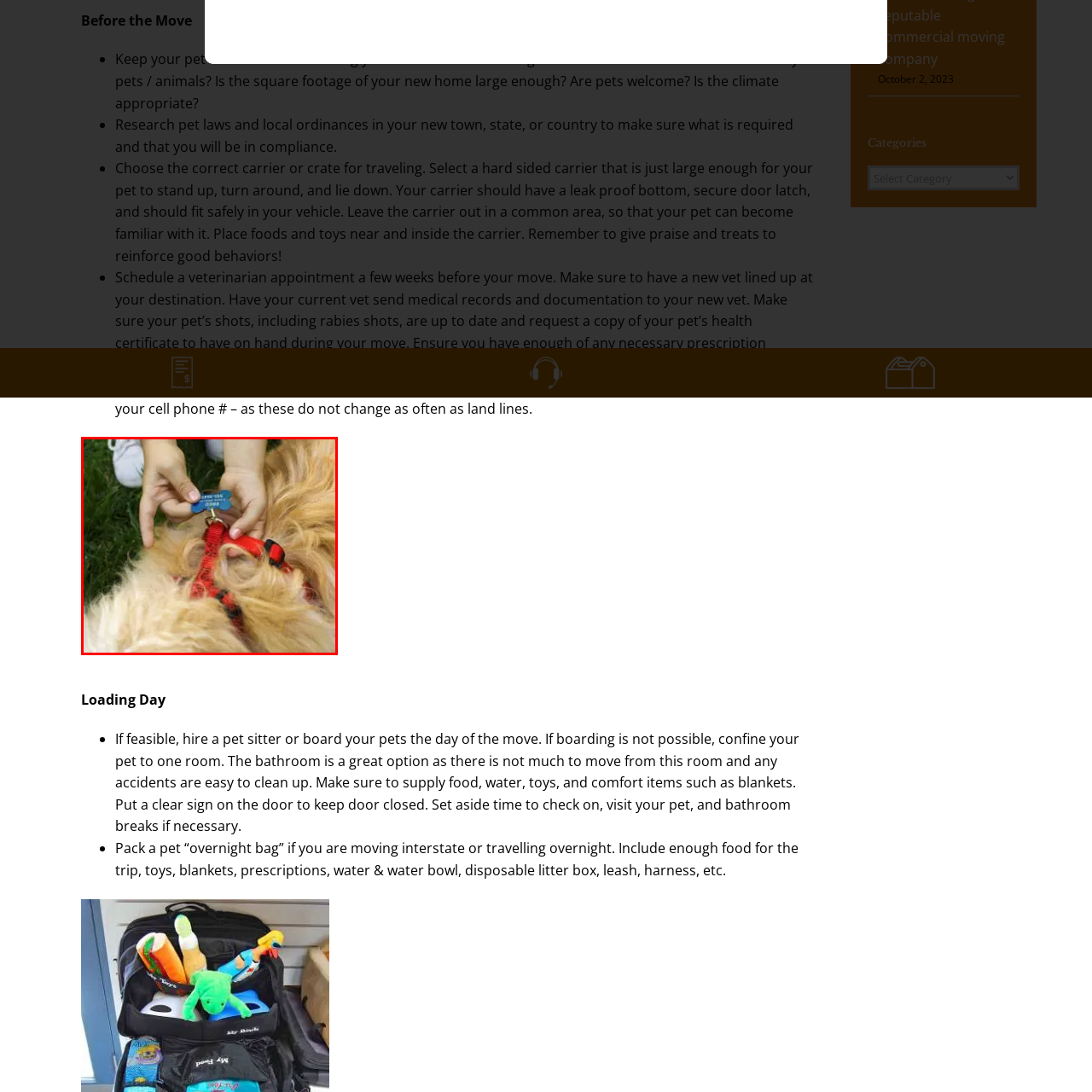Give an in-depth description of the image highlighted with the red boundary.

The image captures a close-up moment of a person gently attaching a bright blue ID tag to the collar of a fluffy golden dog. The dog's fur is a warm golden color, blending softly with the green grass below. Notably, the ID tag is visible and appears to be engraved with the pet's name and relevant contact information. The person's hands, appearing small and careful, emphasize the importance of ensuring that pets are identifiable, particularly during a move. This action highlights a key step in moving preparations: updating your pet's collar tags and microchip to keep them safe and easily identifiable in their new environment.